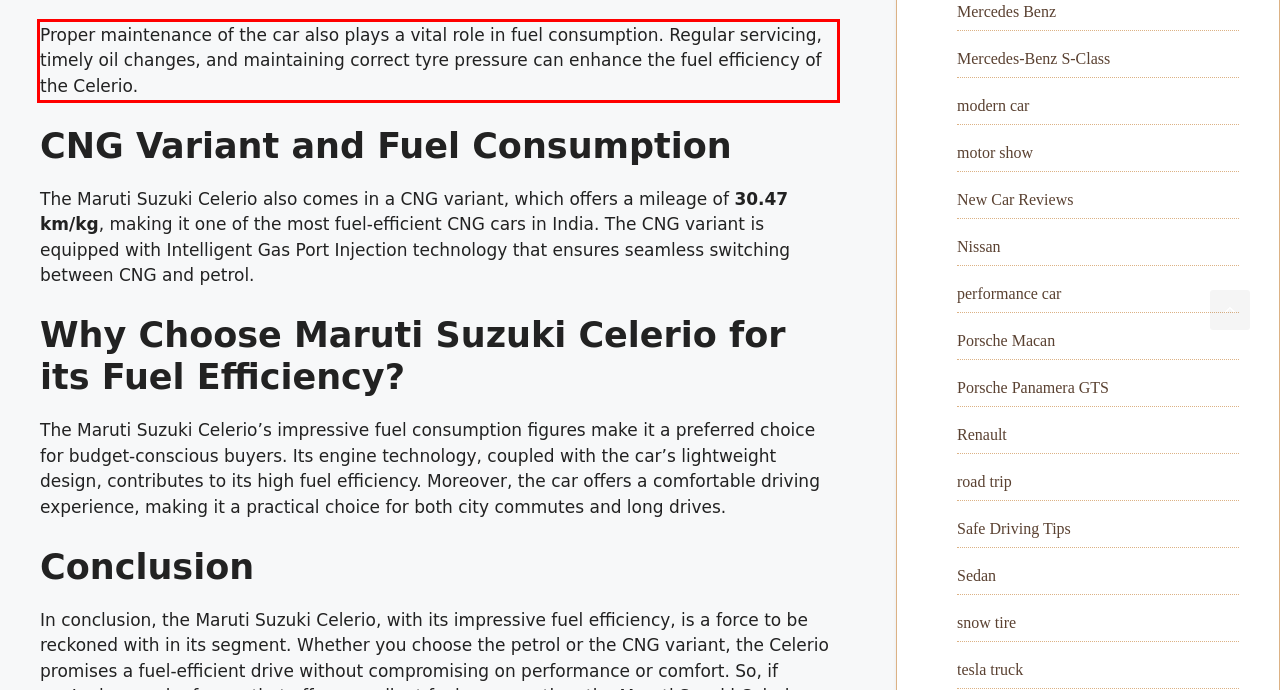Examine the webpage screenshot and use OCR to recognize and output the text within the red bounding box.

Proper maintenance of the car also plays a vital role in fuel consumption. Regular servicing, timely oil changes, and maintaining correct tyre pressure can enhance the fuel efficiency of the Celerio.